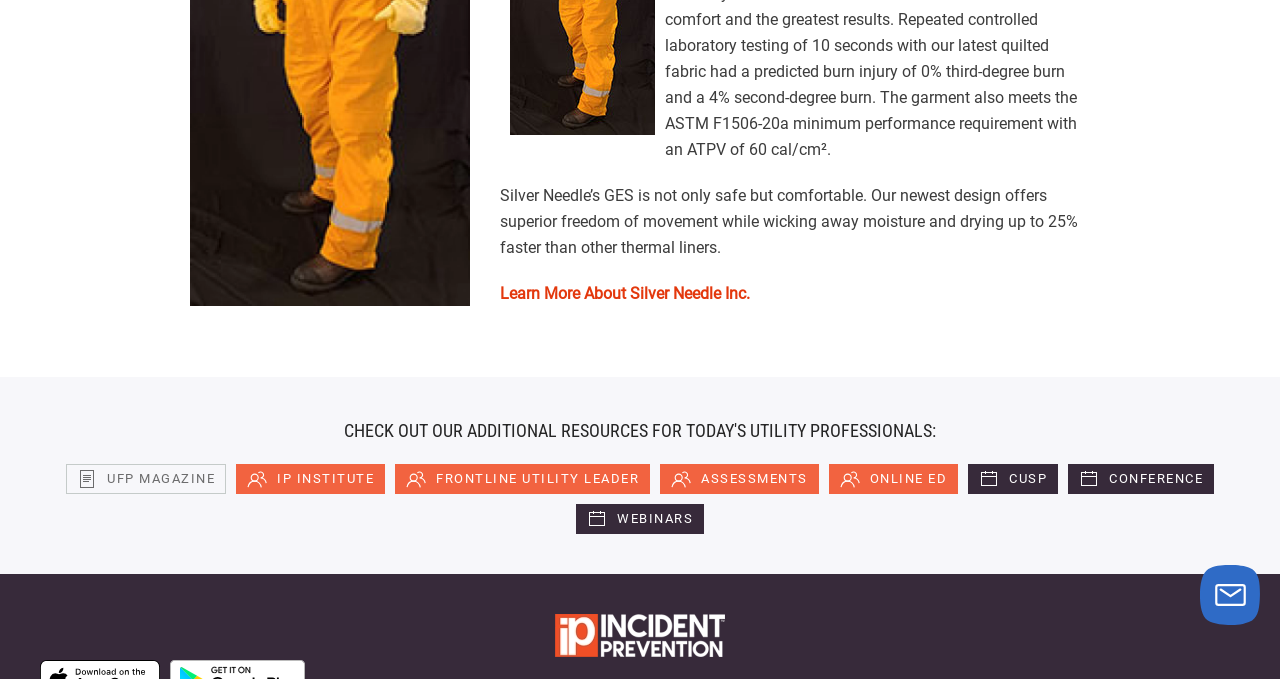Extract the bounding box of the UI element described as: "Frontline Utility Leader".

[0.309, 0.684, 0.508, 0.728]